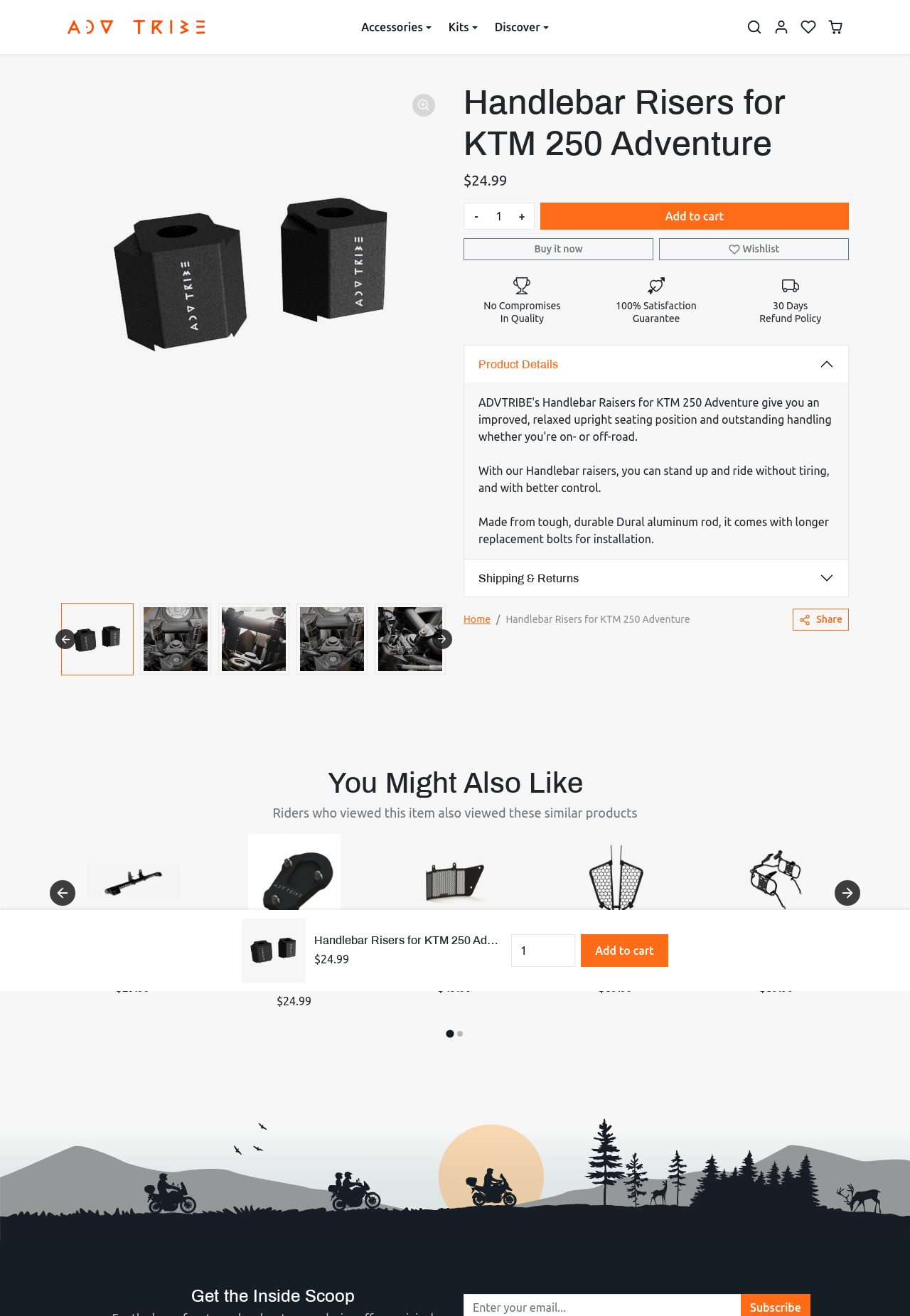Determine the bounding box coordinates of the clickable region to carry out the instruction: "Go to the 'Product Details' section".

[0.51, 0.263, 0.932, 0.291]